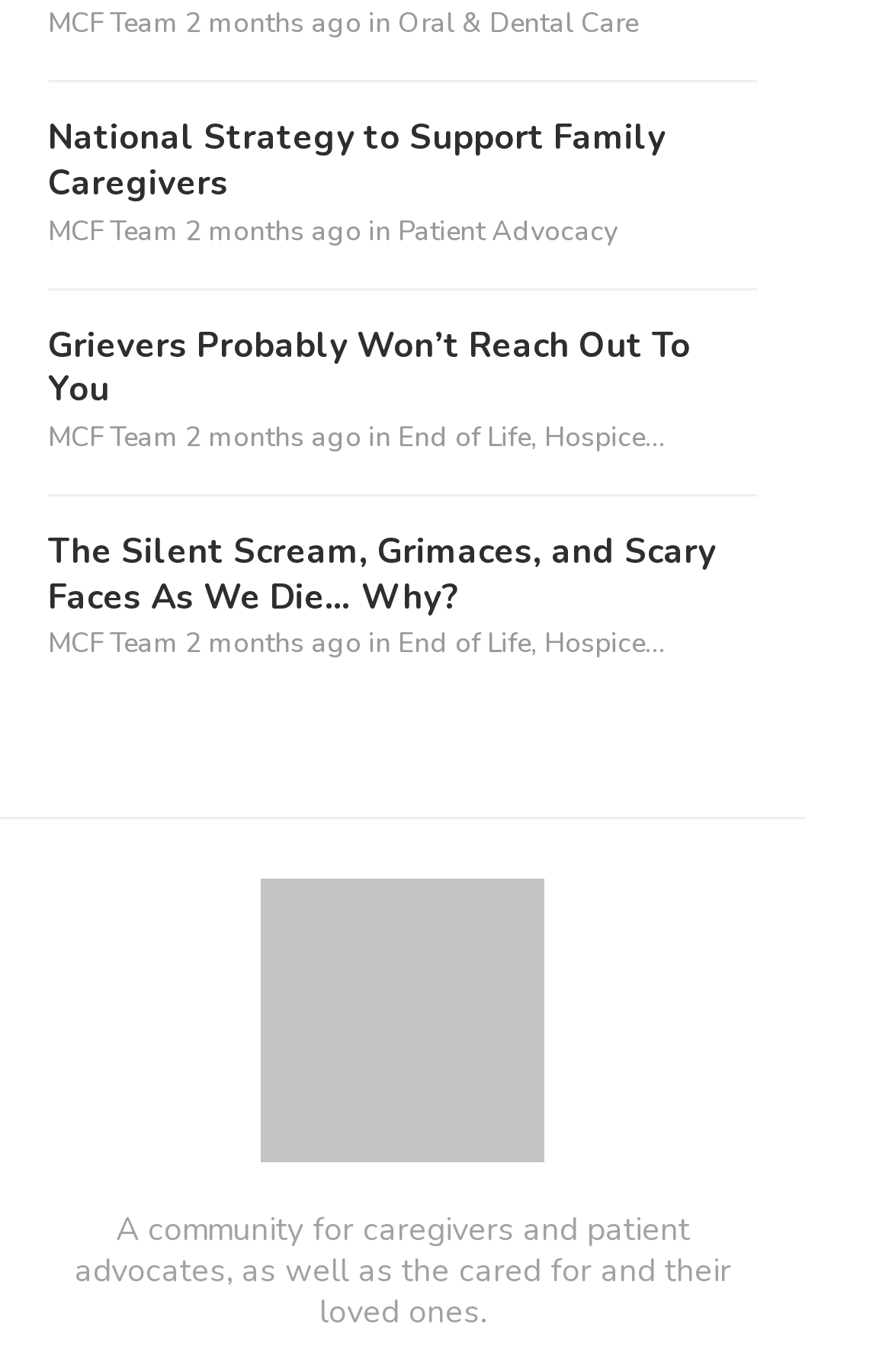Give a one-word or one-phrase response to the question: 
What is the purpose of the community?

Support caregivers and patient advocates